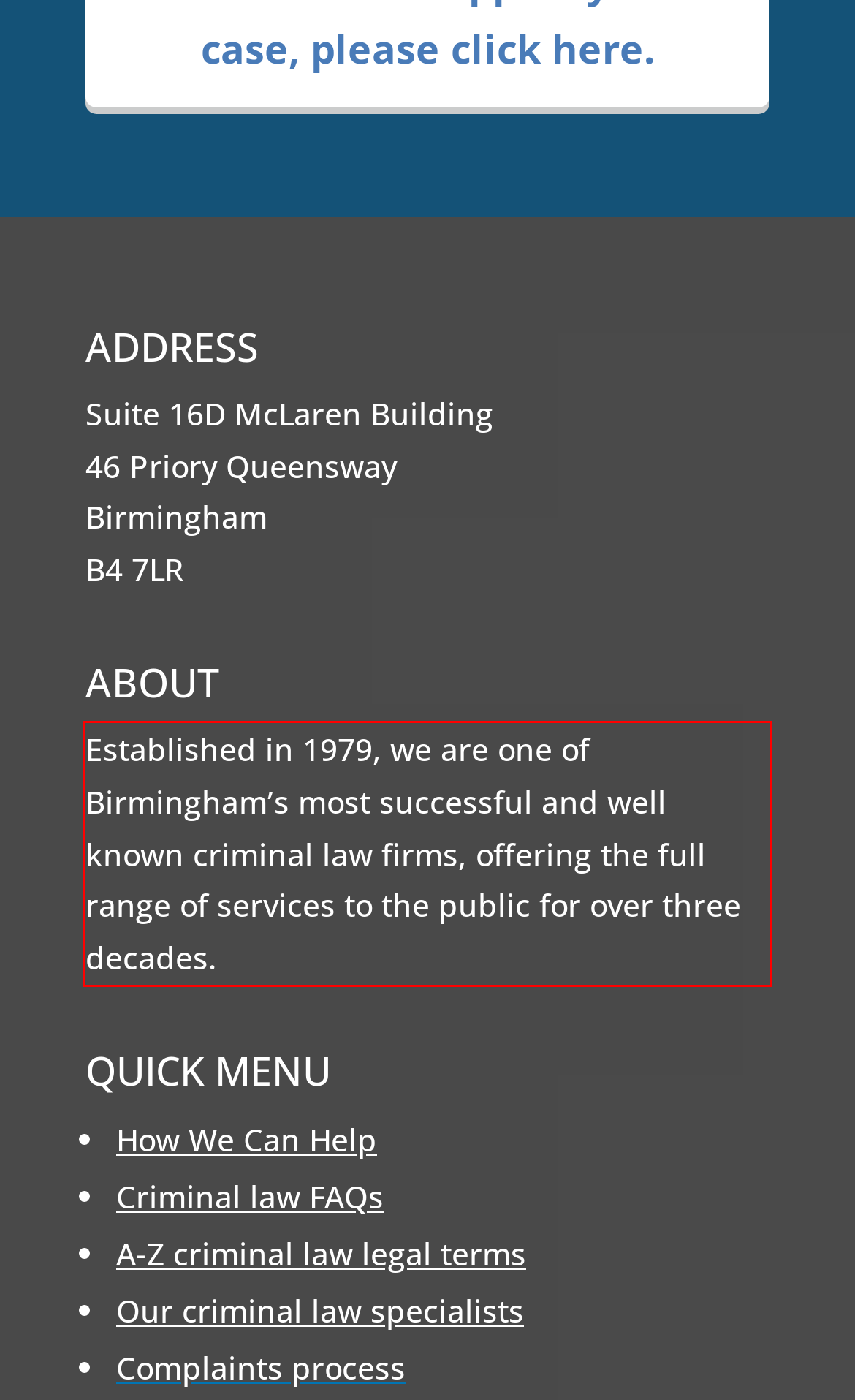You are provided with a screenshot of a webpage that includes a red bounding box. Extract and generate the text content found within the red bounding box.

Established in 1979, we are one of Birmingham’s most successful and well known criminal law firms, offering the full range of services to the public for over three decades.